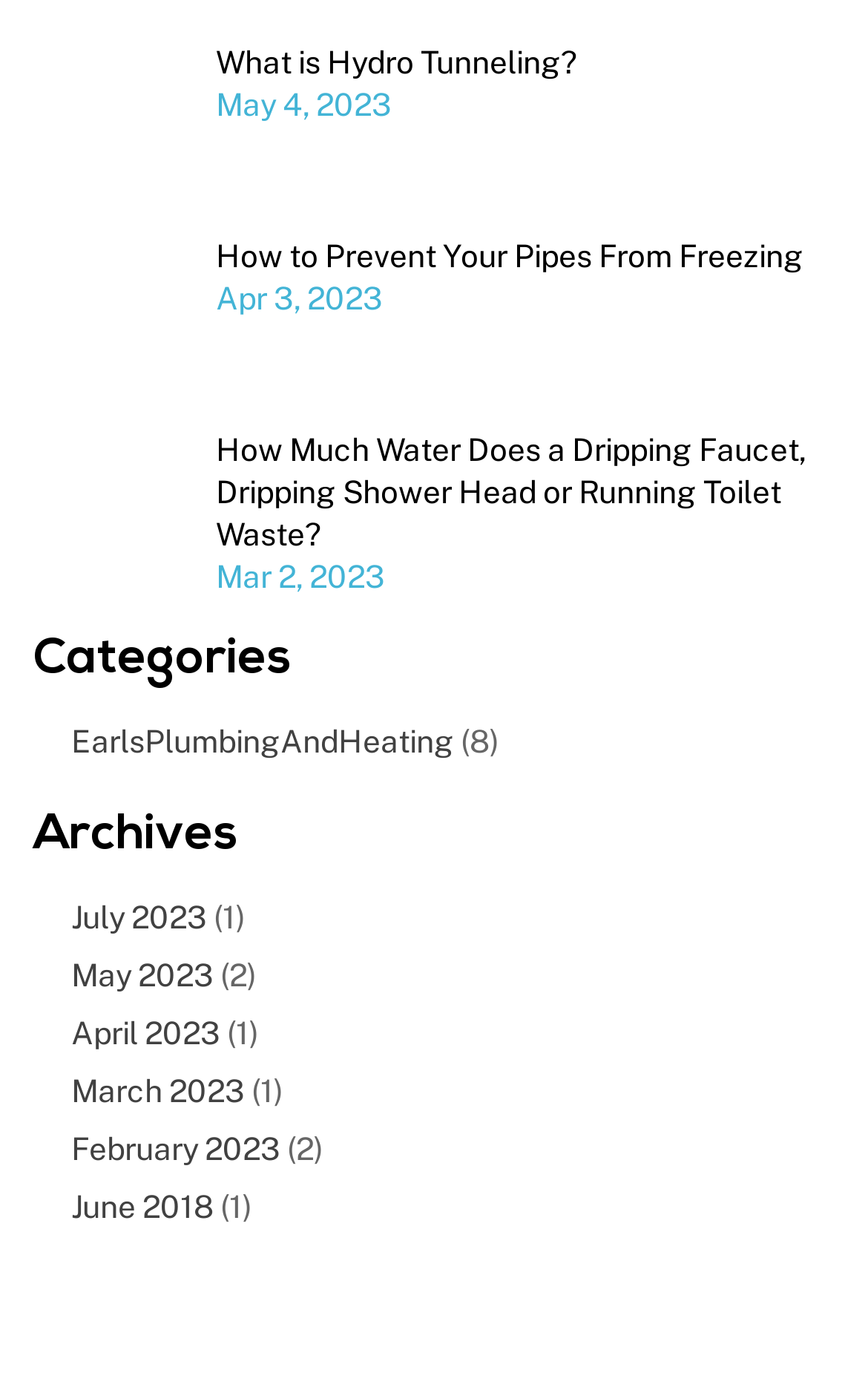Please give a short response to the question using one word or a phrase:
What is the topic of the third article?

Water waste